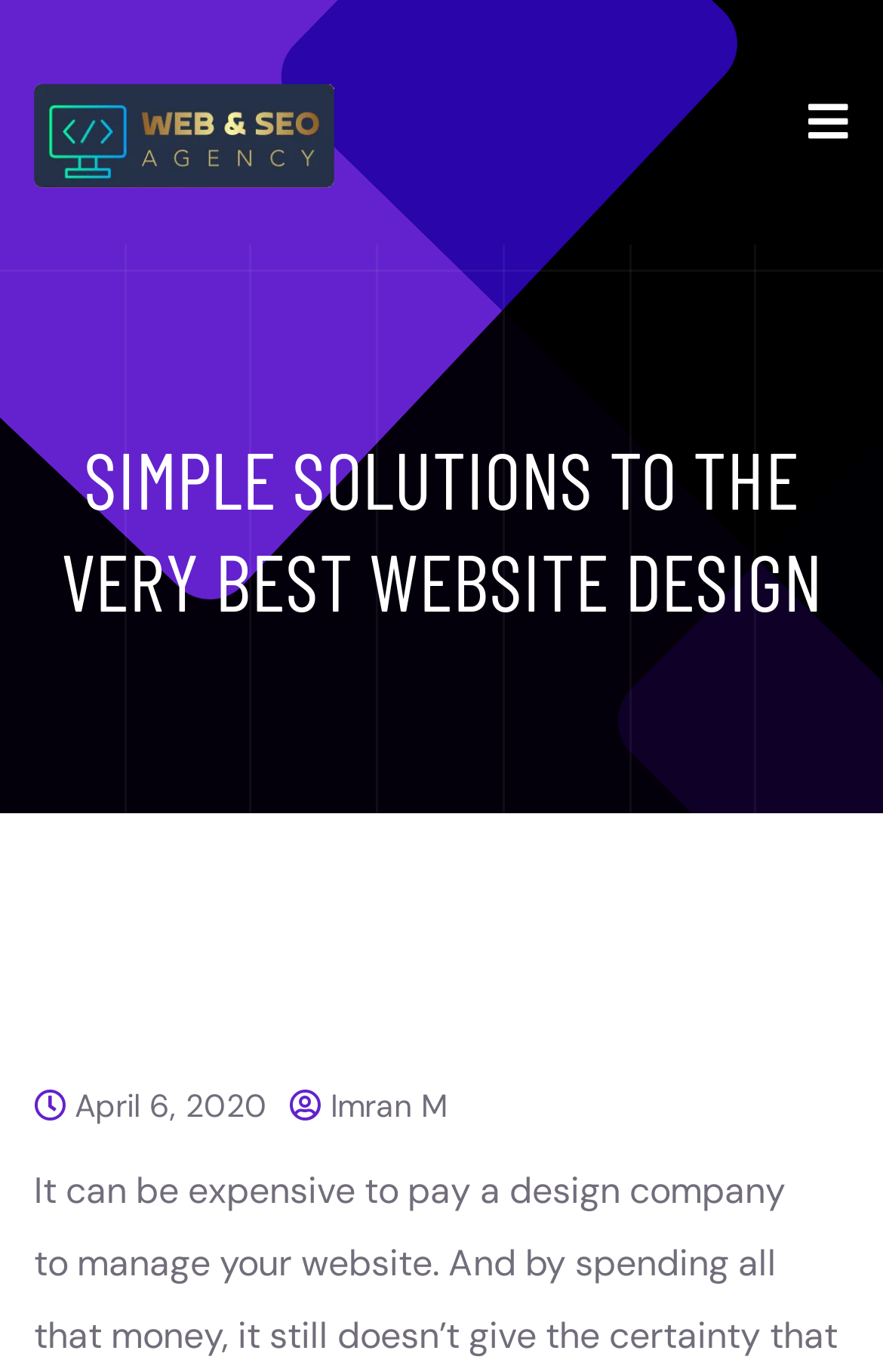What is the position of the image relative to the top-left link?
Refer to the screenshot and deliver a thorough answer to the question presented.

By comparing the y1 coordinates of the image and the top-left link, I found that the image has a y1 coordinate of 0.061, which is greater than the y1 coordinate of the top-left link (0.077), indicating that the image is below the top-left link.